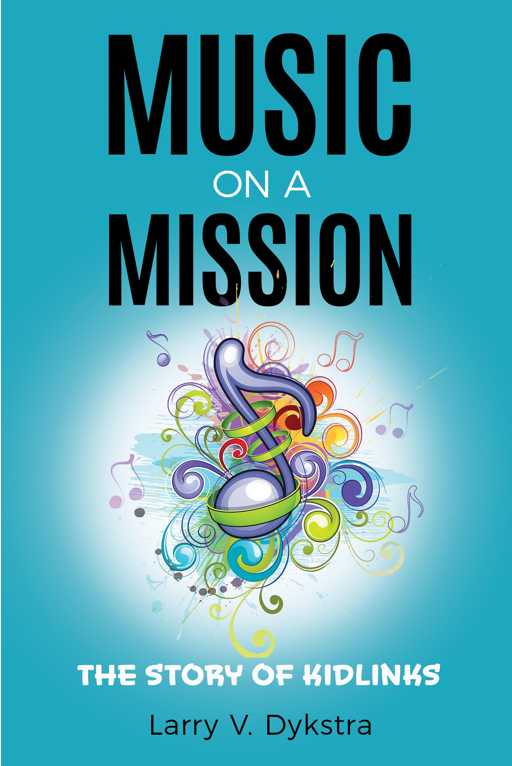Please reply with a single word or brief phrase to the question: 
What is the central image on the book cover?

Musical note